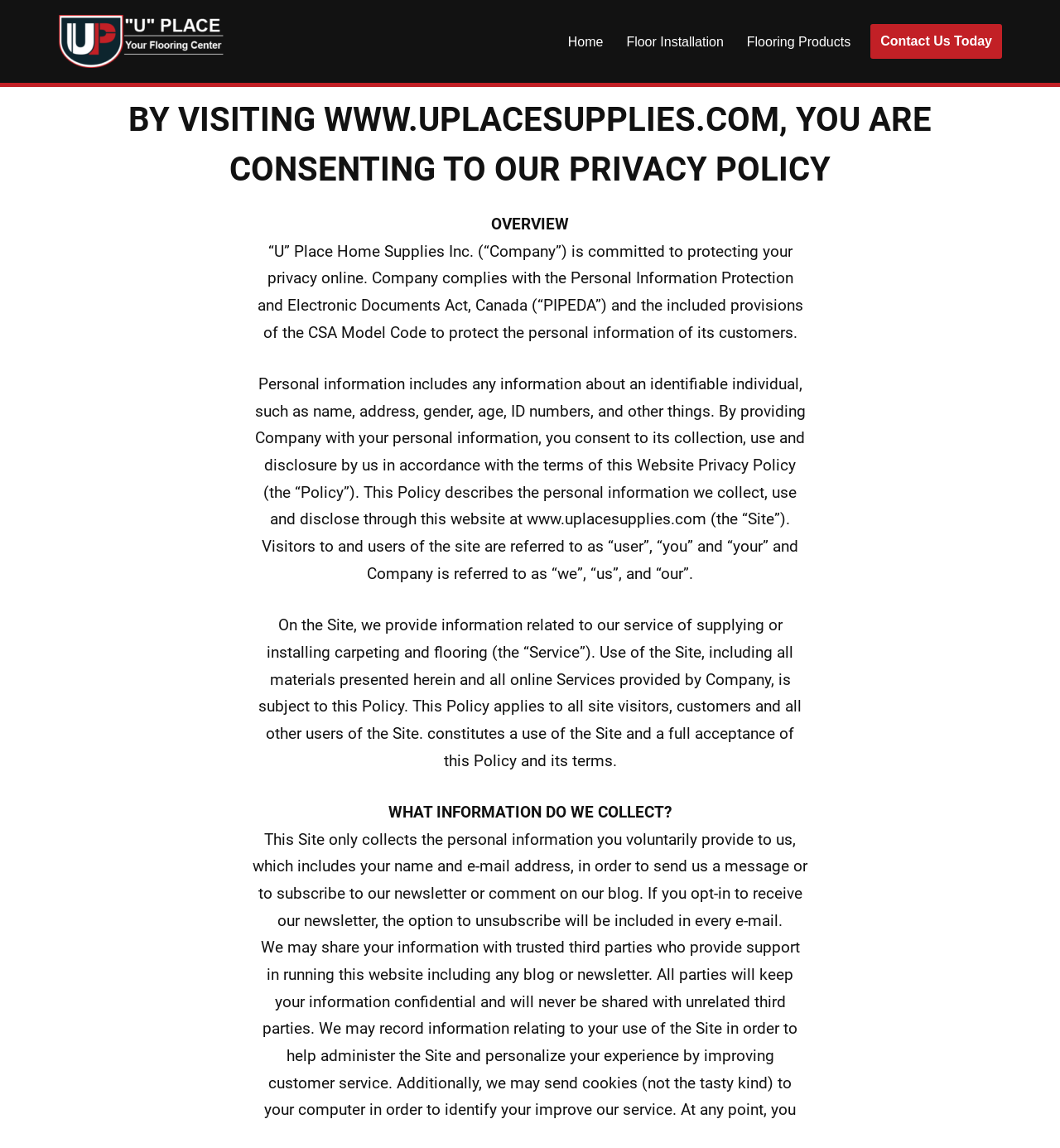Create a detailed narrative describing the layout and content of the webpage.

This webpage is about the Privacy Policy of U-Place Flooring & Flooring Supplies. At the top, there is a link to skip to the content, followed by the company's logo and a primary navigation menu with links to Home, Floor Installation, and Flooring Products. On the right side, there is a call-to-action link to Contact Us Today.

The main content of the page is divided into sections, starting with a heading that states the purpose of the privacy policy. The first section, "OVERVIEW", explains that the company is committed to protecting users' privacy online and complies with the Personal Information Protection and Electronic Documents Act, Canada.

The following sections provide detailed information about the company's privacy policy, including what personal information is collected, how it is used, and with whom it is shared. The text is organized into paragraphs, with each paragraph explaining a specific aspect of the policy.

Throughout the page, there are no images, but there are several headings and subheadings that break up the text and make it easier to read. The text is dense, but the use of headings and short paragraphs helps to make the content more accessible.

At the bottom of the page, there are additional sections that explain how the company collects and uses information, including the use of cookies to improve customer service. Overall, the page is focused on providing detailed information about the company's privacy policy and how it affects users of the website.